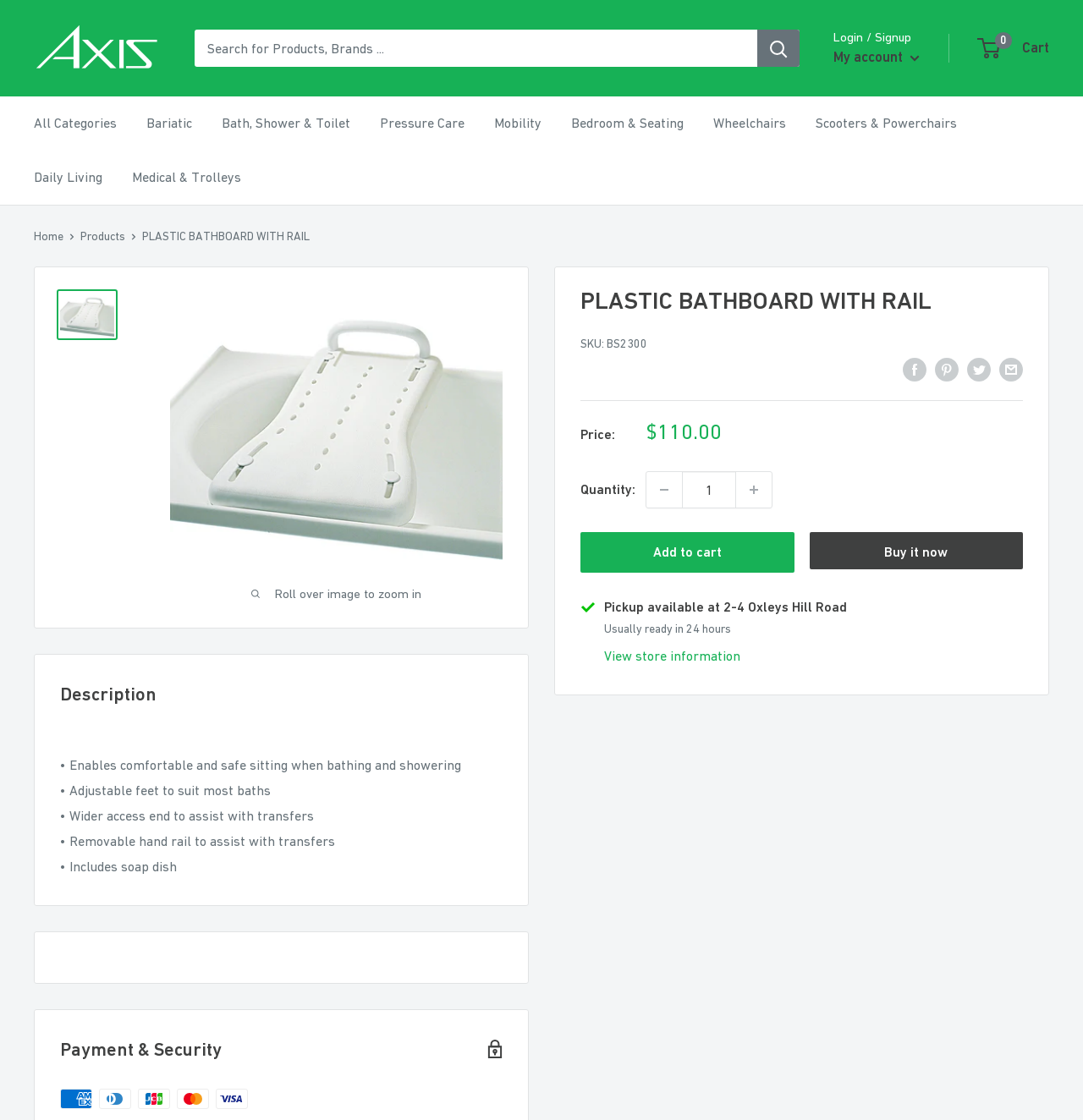Please give a one-word or short phrase response to the following question: 
What is the purpose of the product?

Comfortable and safe sitting